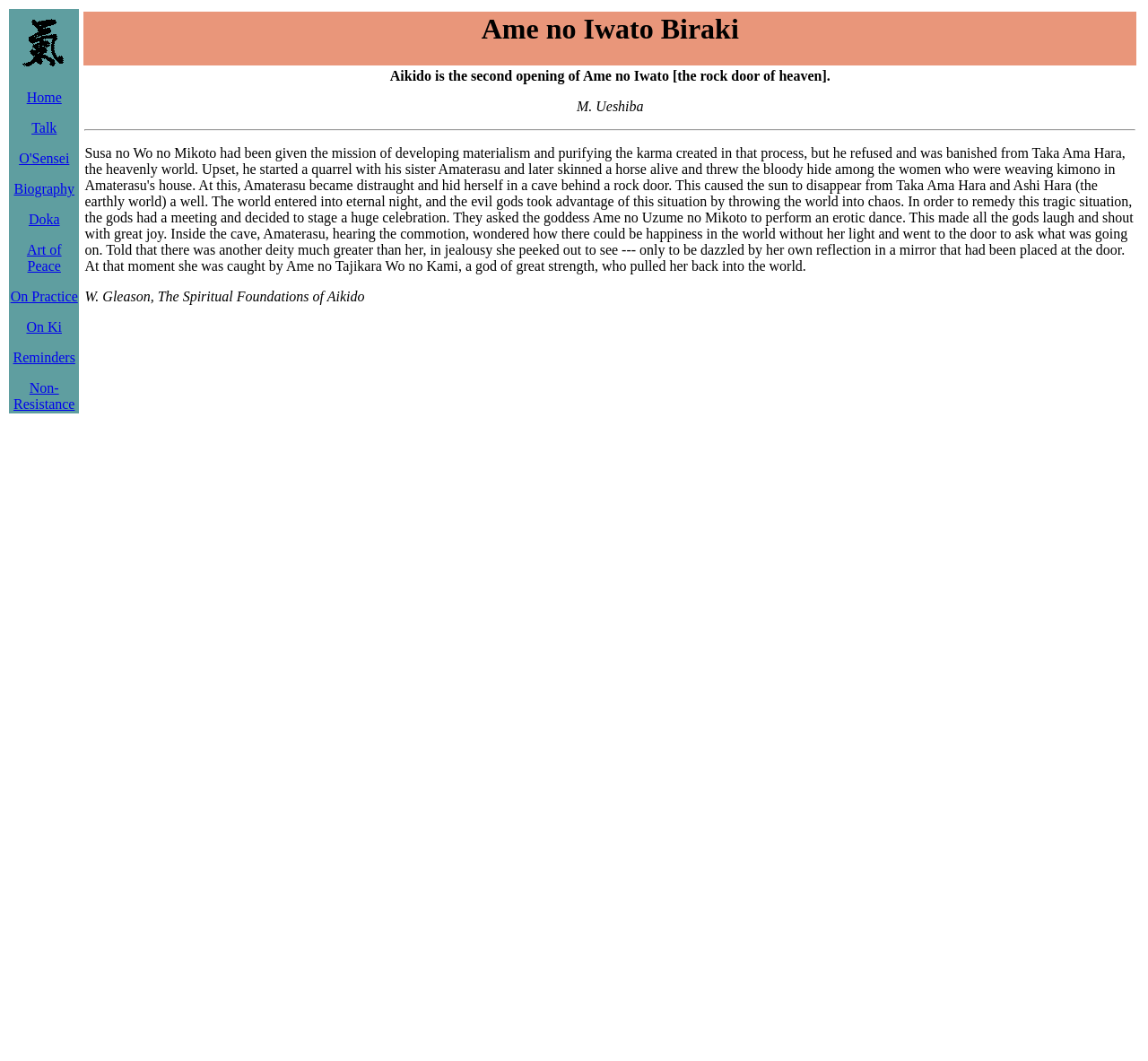Determine the coordinates of the bounding box for the clickable area needed to execute this instruction: "Click on the 'Talk' link".

[0.027, 0.113, 0.049, 0.128]